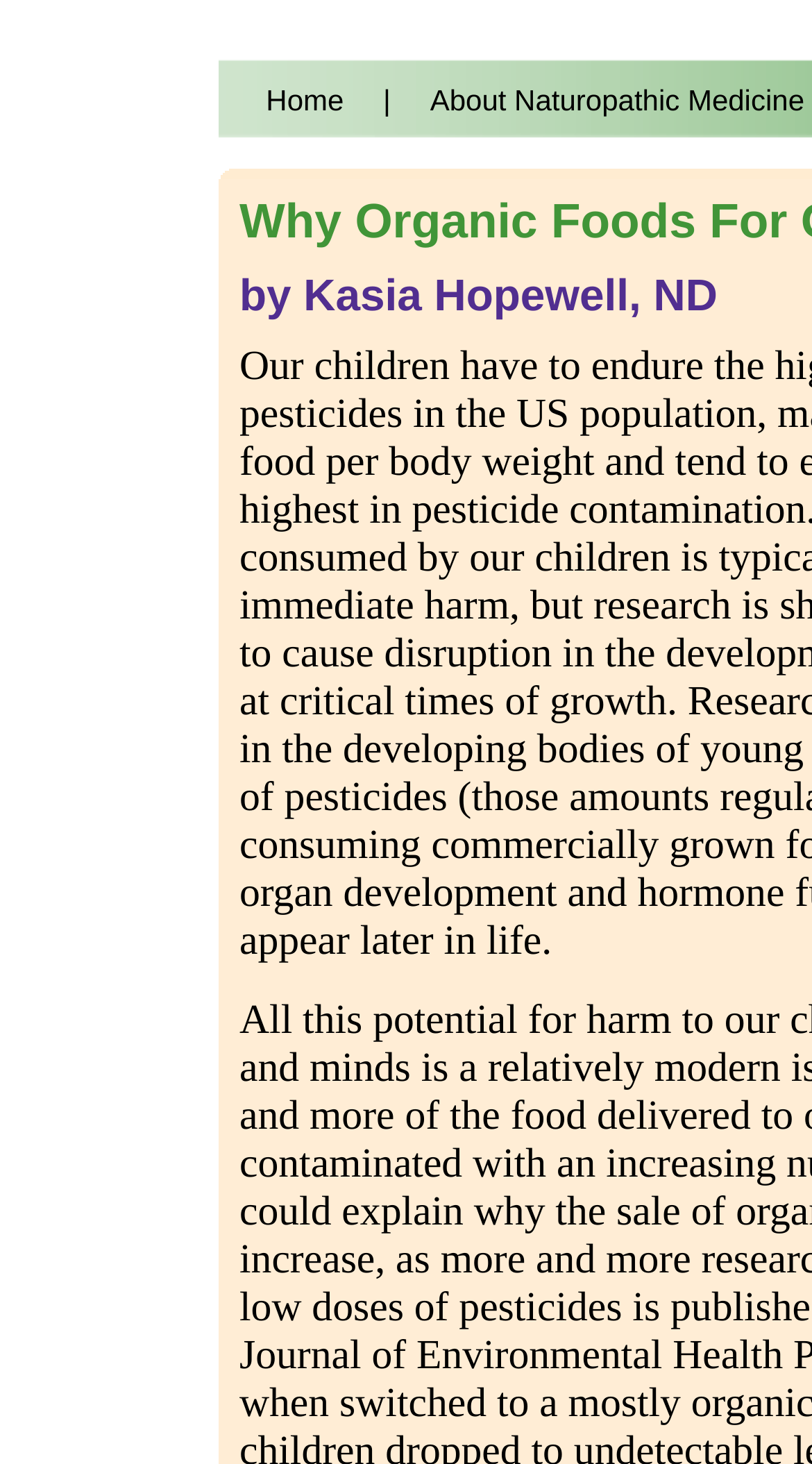Based on the provided description, "Privacy Policy", find the bounding box of the corresponding UI element in the screenshot.

None